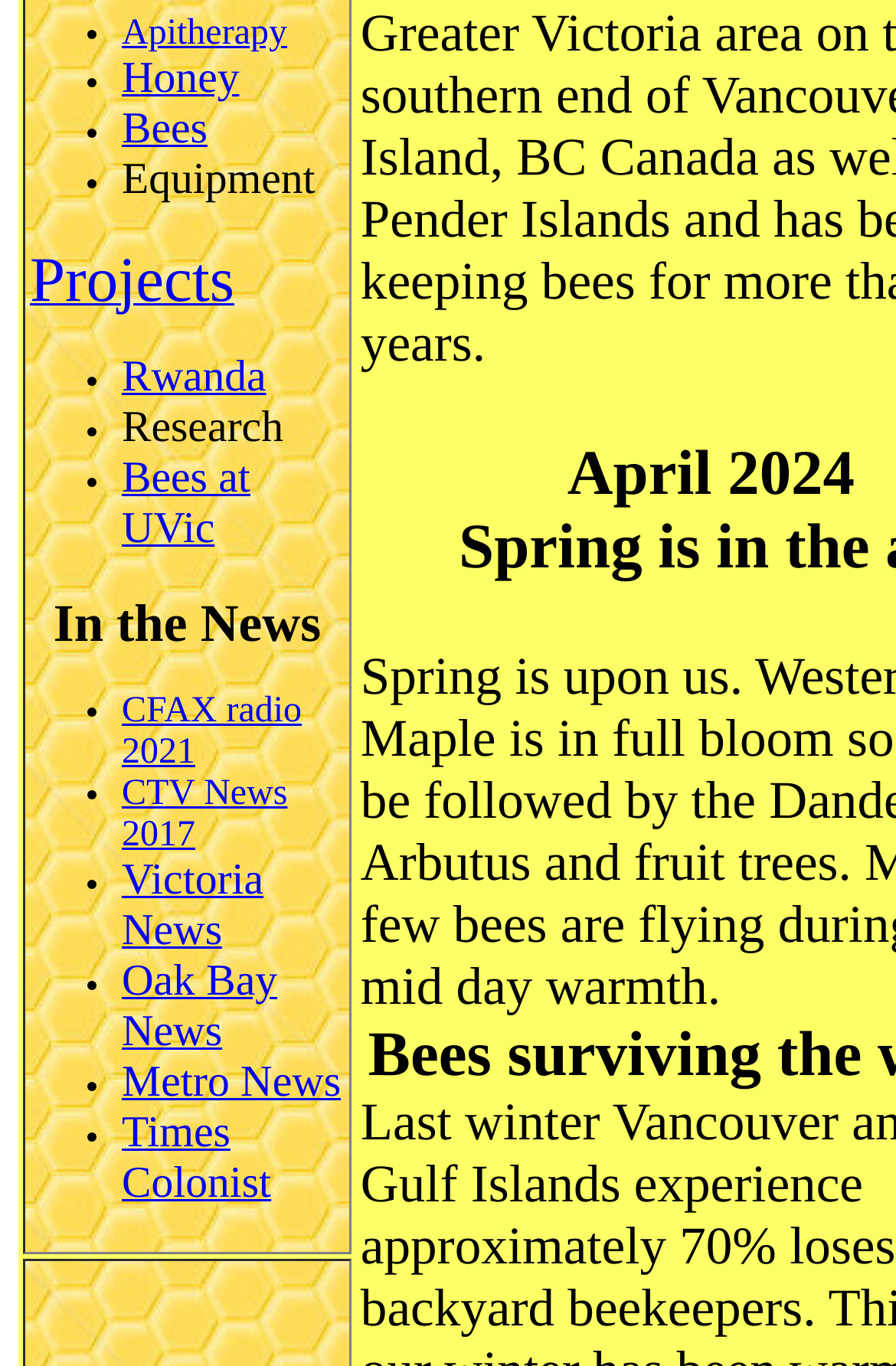Using a single word or phrase, answer the following question: 
What is the topic of the 'Equipment' link?

Bees